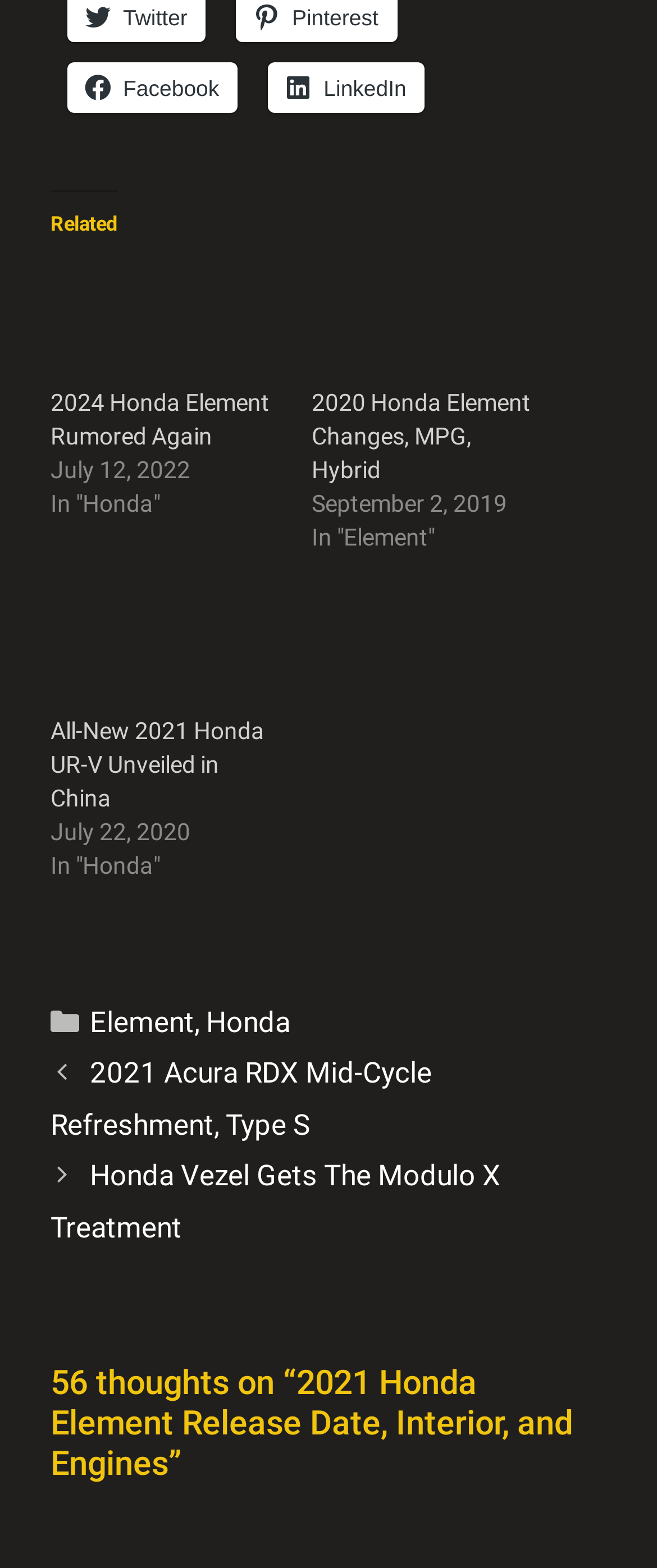Identify the bounding box coordinates of the section to be clicked to complete the task described by the following instruction: "View 2024 Honda Element details". The coordinates should be four float numbers between 0 and 1, formatted as [left, top, right, bottom].

[0.077, 0.163, 0.423, 0.246]